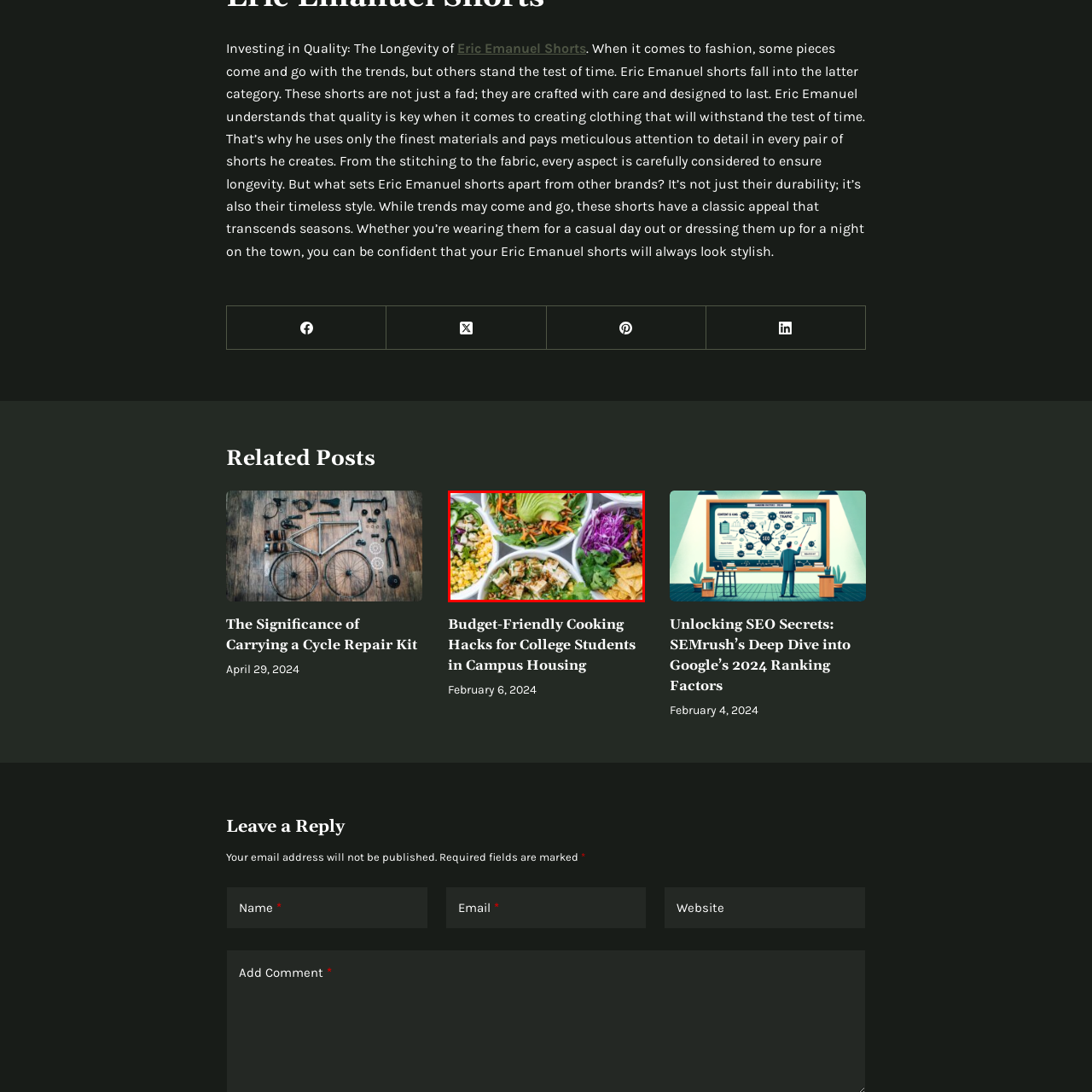Concentrate on the image highlighted by the red boundary and deliver a detailed answer to the following question, using the information from the image:
What is the dressing on the salad in the bottom left bowl?

According to the caption, the salad in the bottom left bowl is dressed in a light vinaigrette, which suggests a subtle and refreshing flavor profile.